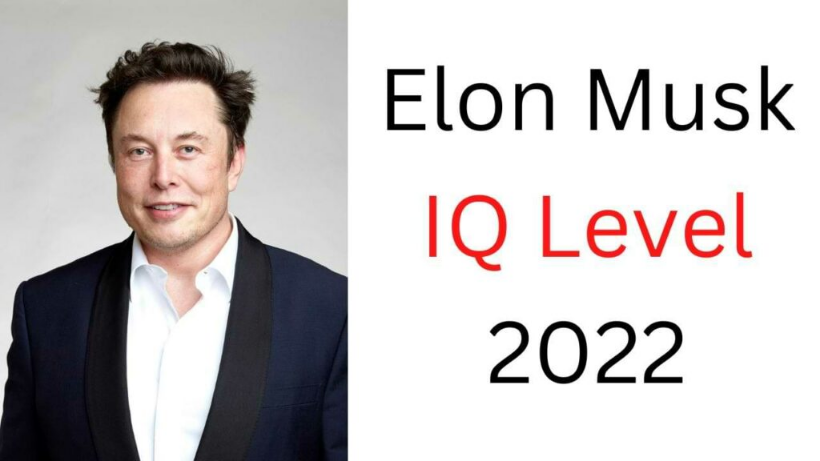What is highlighted in red in the image?
Provide a detailed and well-explained answer to the question.

The caption describes the image, stating that to the right of Elon Musk's image, bold text declares 'Elon Musk IQ Level 2022', with 'IQ Level' highlighted in red, indicating that this specific text is highlighted in red.